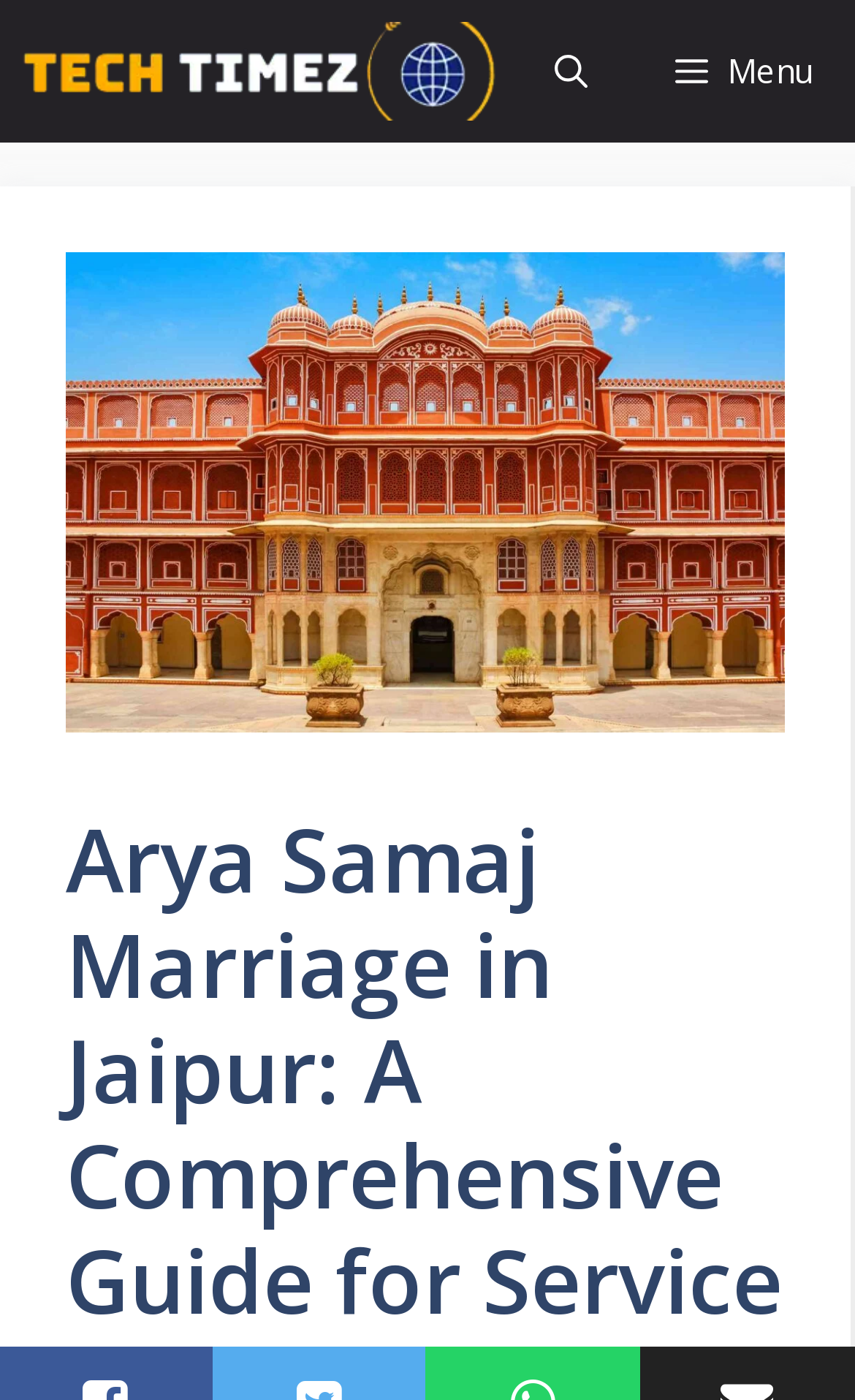Please give a short response to the question using one word or a phrase:
What is the main topic of the webpage?

Arya Samaj Marriage in Jaipur